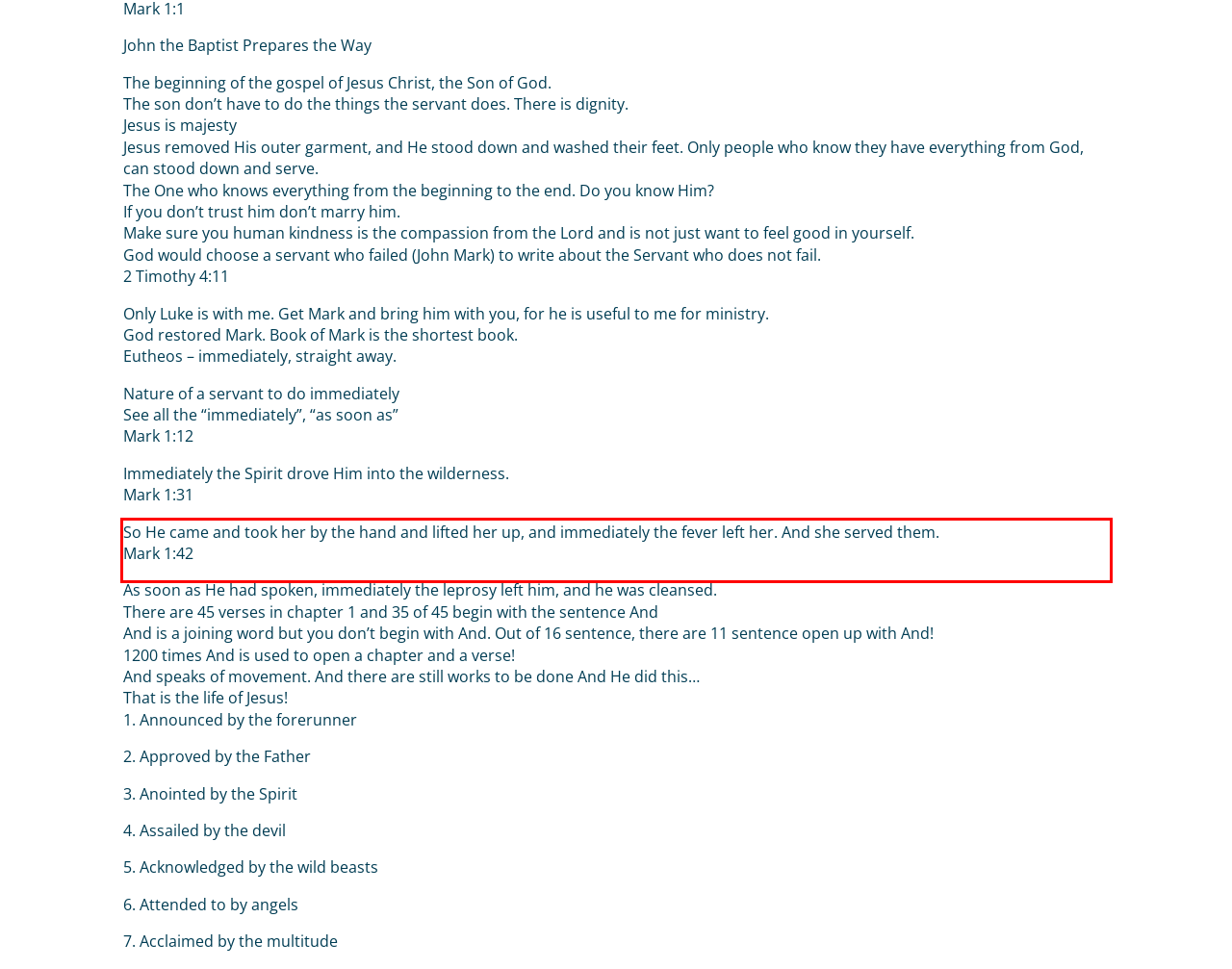Please identify the text within the red rectangular bounding box in the provided webpage screenshot.

So He came and took her by the hand and lifted her up, and immediately the fever left her. And she served them. Mark 1:42